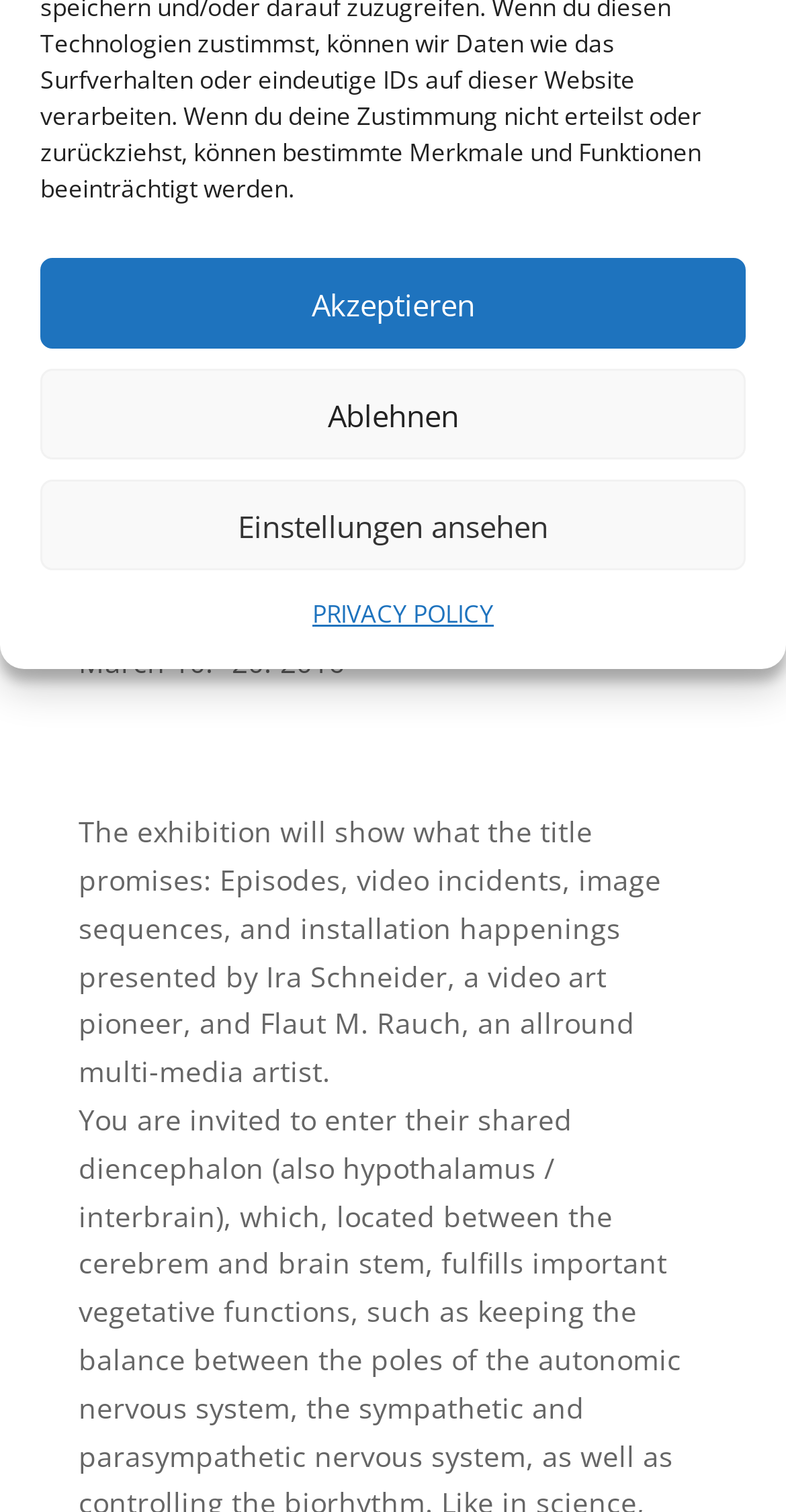Identify the bounding box for the described UI element: "Akzeptieren".

[0.051, 0.171, 0.949, 0.231]